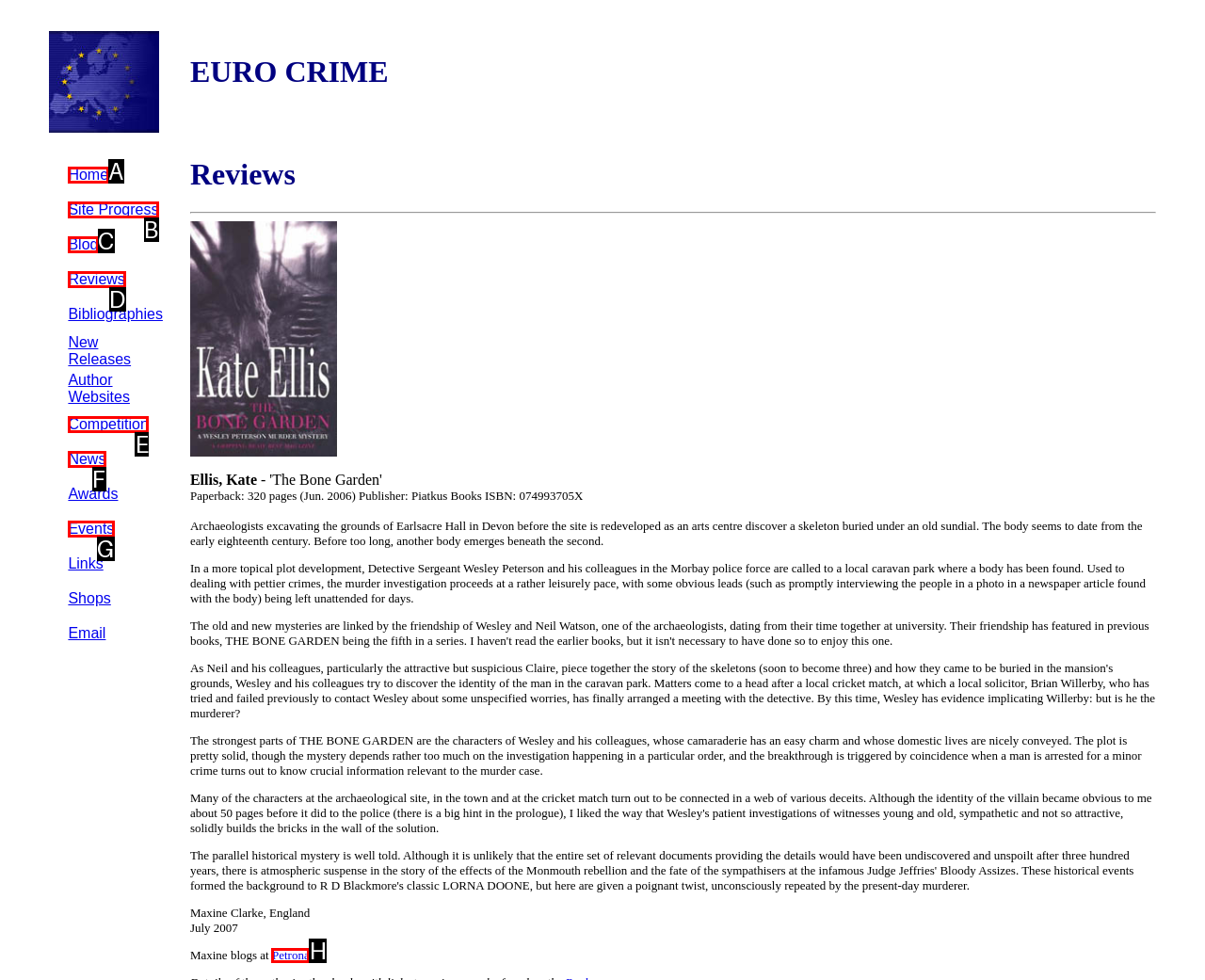Tell me which UI element to click to fulfill the given task: Click on Reviews. Respond with the letter of the correct option directly.

D